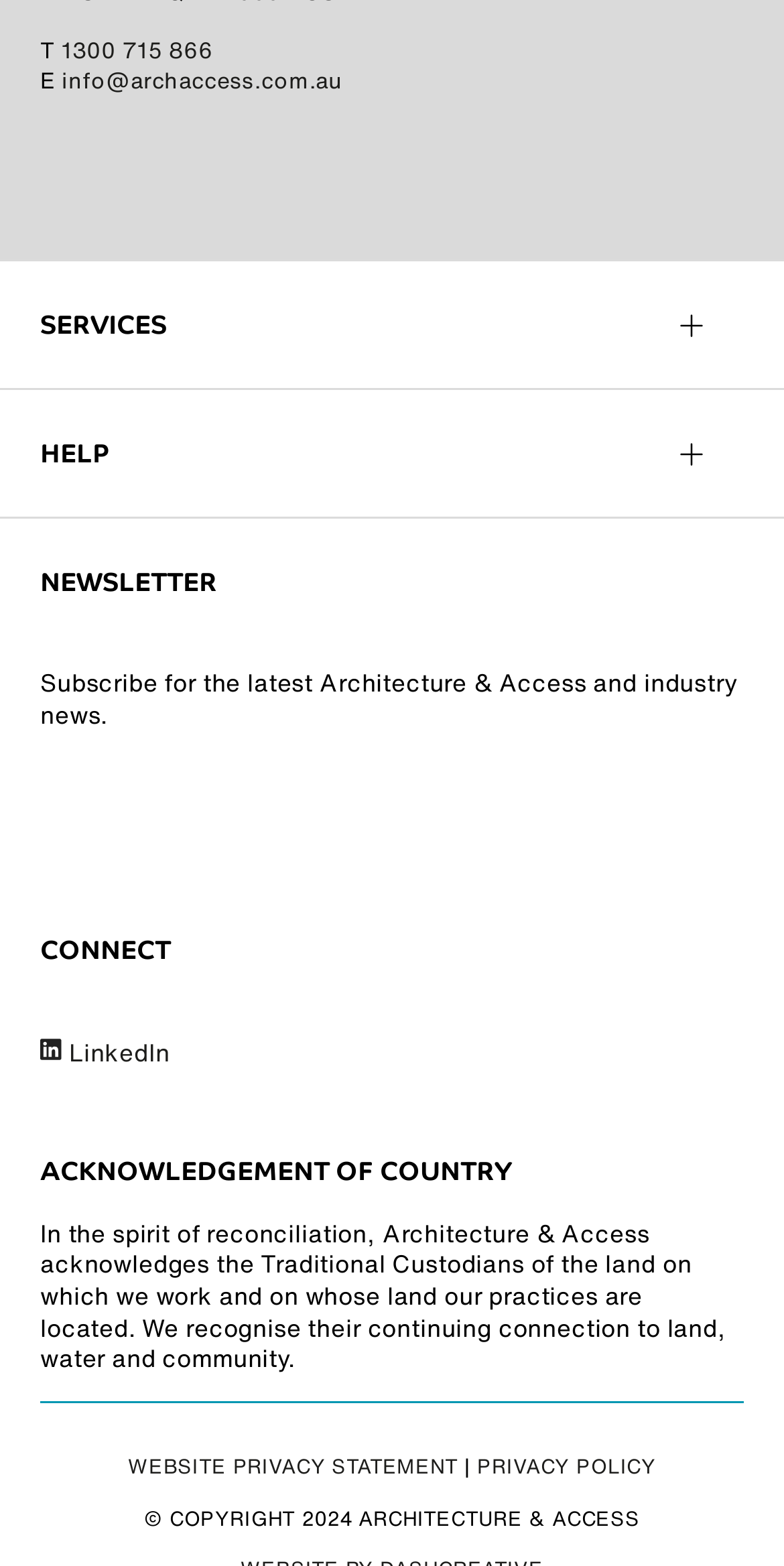Specify the bounding box coordinates of the area to click in order to execute this command: 'call the phone number'. The coordinates should consist of four float numbers ranging from 0 to 1, and should be formatted as [left, top, right, bottom].

[0.078, 0.024, 0.272, 0.044]